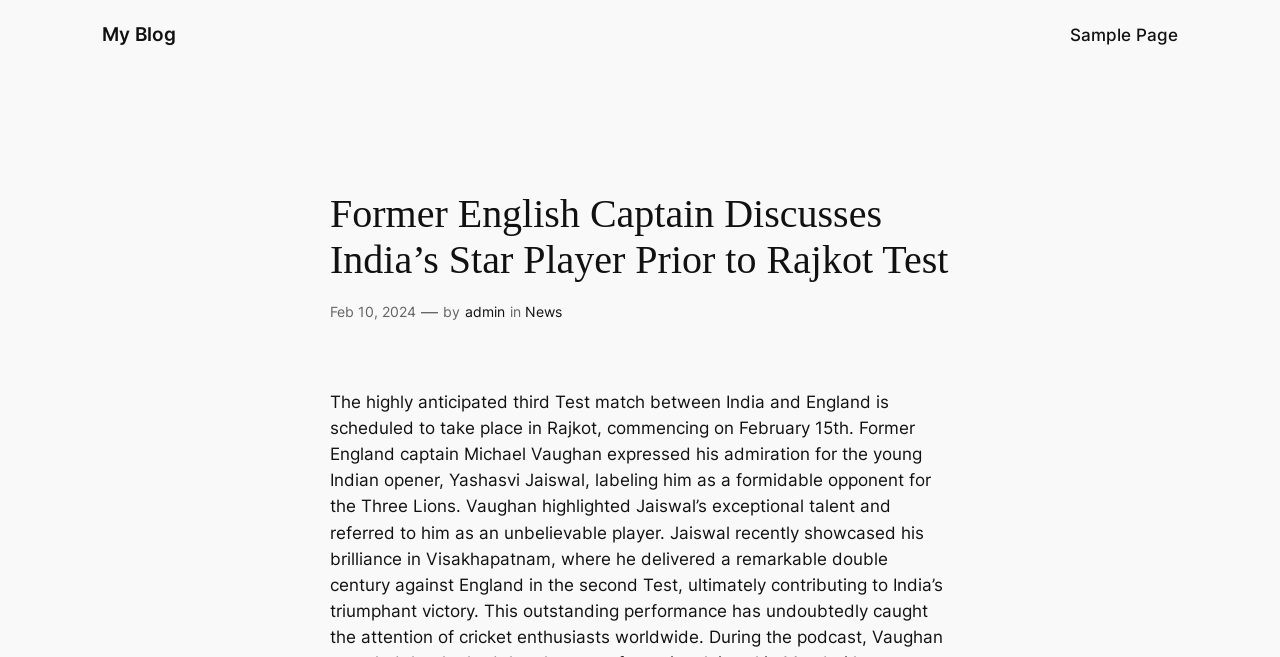What is the separator between the date and author?
Please ensure your answer to the question is detailed and covers all necessary aspects.

I found the separator between the date and author by looking at the text elements below the main heading. The separator is a static text element with the text '—' and is located between the date and author elements.